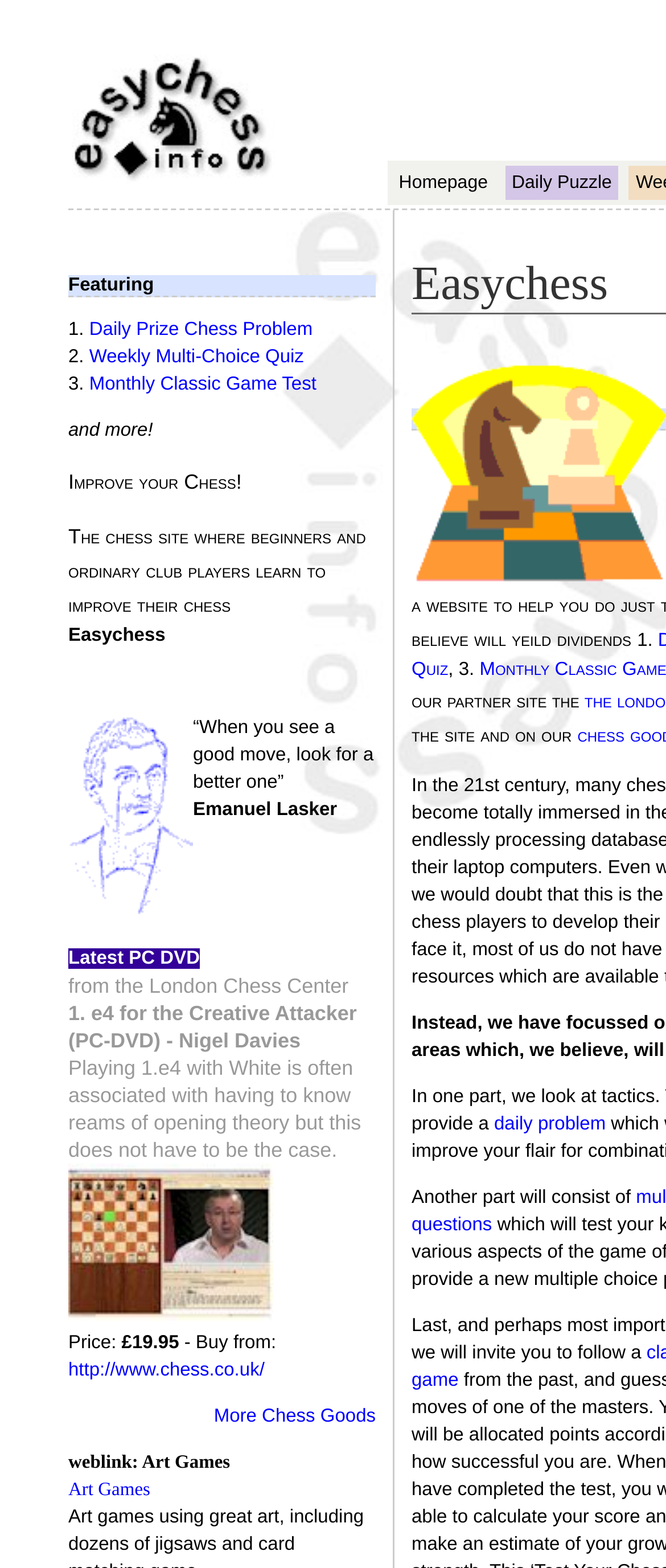Determine the bounding box coordinates for the area that should be clicked to carry out the following instruction: "View the 'Monthly Classic Game Test'".

[0.134, 0.239, 0.475, 0.252]